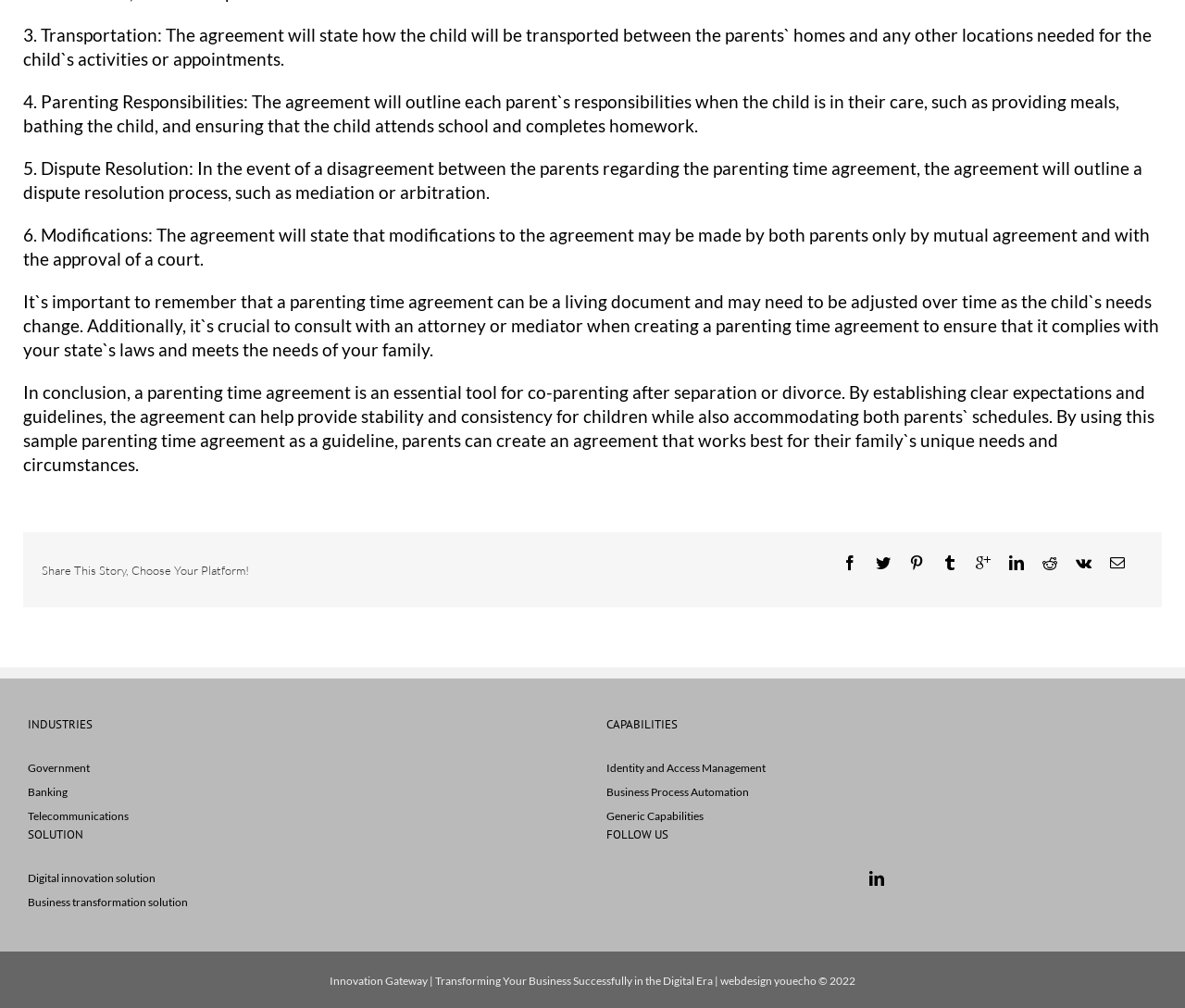Given the element description "youecho" in the screenshot, predict the bounding box coordinates of that UI element.

[0.653, 0.966, 0.689, 0.98]